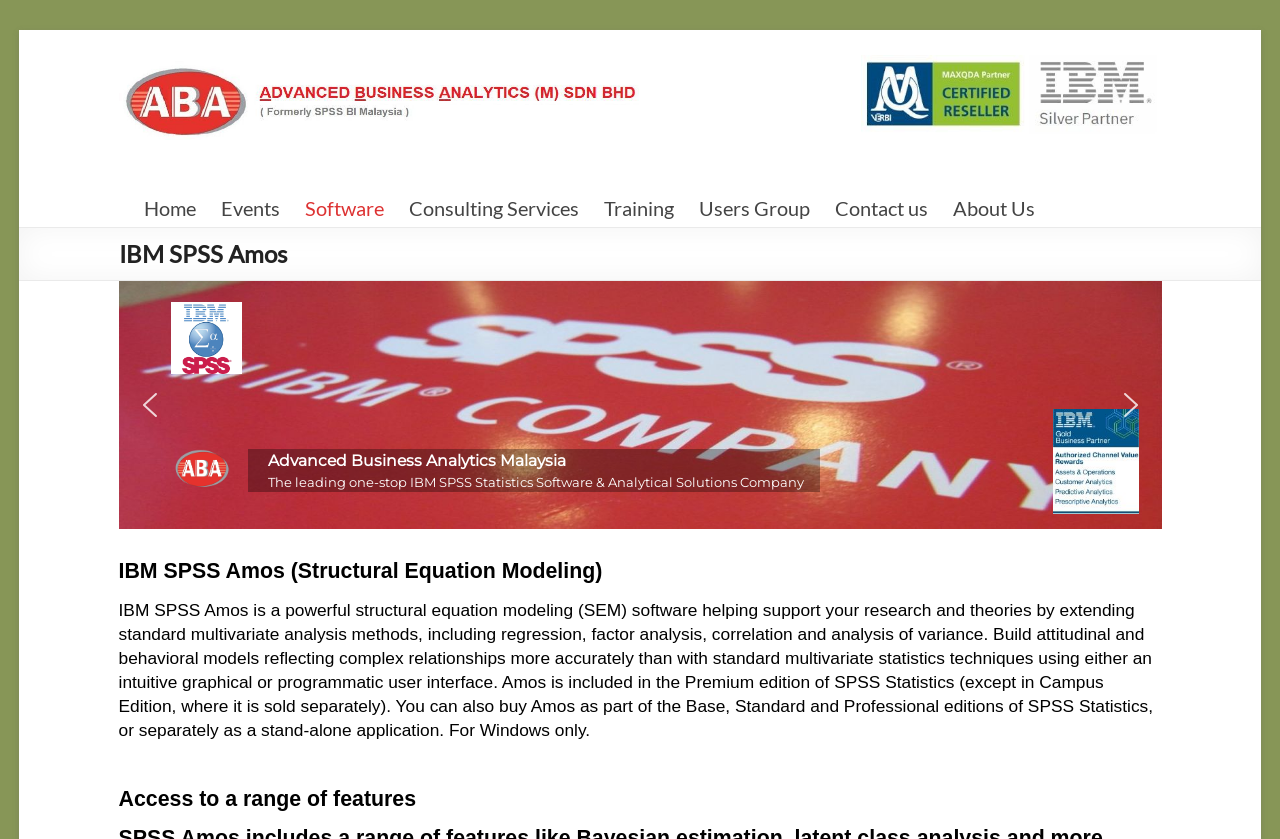Provide an in-depth caption for the contents of the webpage.

The webpage is about IBM SPSS Amos, a structural equation modeling software, and its provider, Advanced Business Analytics (M) Sdn Bhd. At the top left, there is a "Skip to content" link. Next to it, the company's name and logo are displayed, with a link to the company's website below. 

On the top right, there is a navigation menu with links to various pages, including "Home", "Events", "Software", "Consulting Services", "Training", "Users Group", "Contact us", and "About Us". 

Below the navigation menu, there is a heading "IBM SPSS Amos" with an image and a brief description of the company. The company is described as the leading one-stop IBM SPSS Statistics Software & Analytical Solutions Company in Malaysia. 

Further down, there is a section describing IBM SPSS Amos software, which is a powerful structural equation modeling tool. The text explains the software's capabilities and features, including its ability to build attitudinal and behavioral models and its availability in different editions of SPSS Statistics. 

On the left side of this section, there are two buttons, "Previous slide" and "Next slide", with arrow icons, suggesting that there are multiple slides or sections to navigate through. 

At the bottom of the page, there is a section with a heading "Access to a range of features", but the content is not specified.